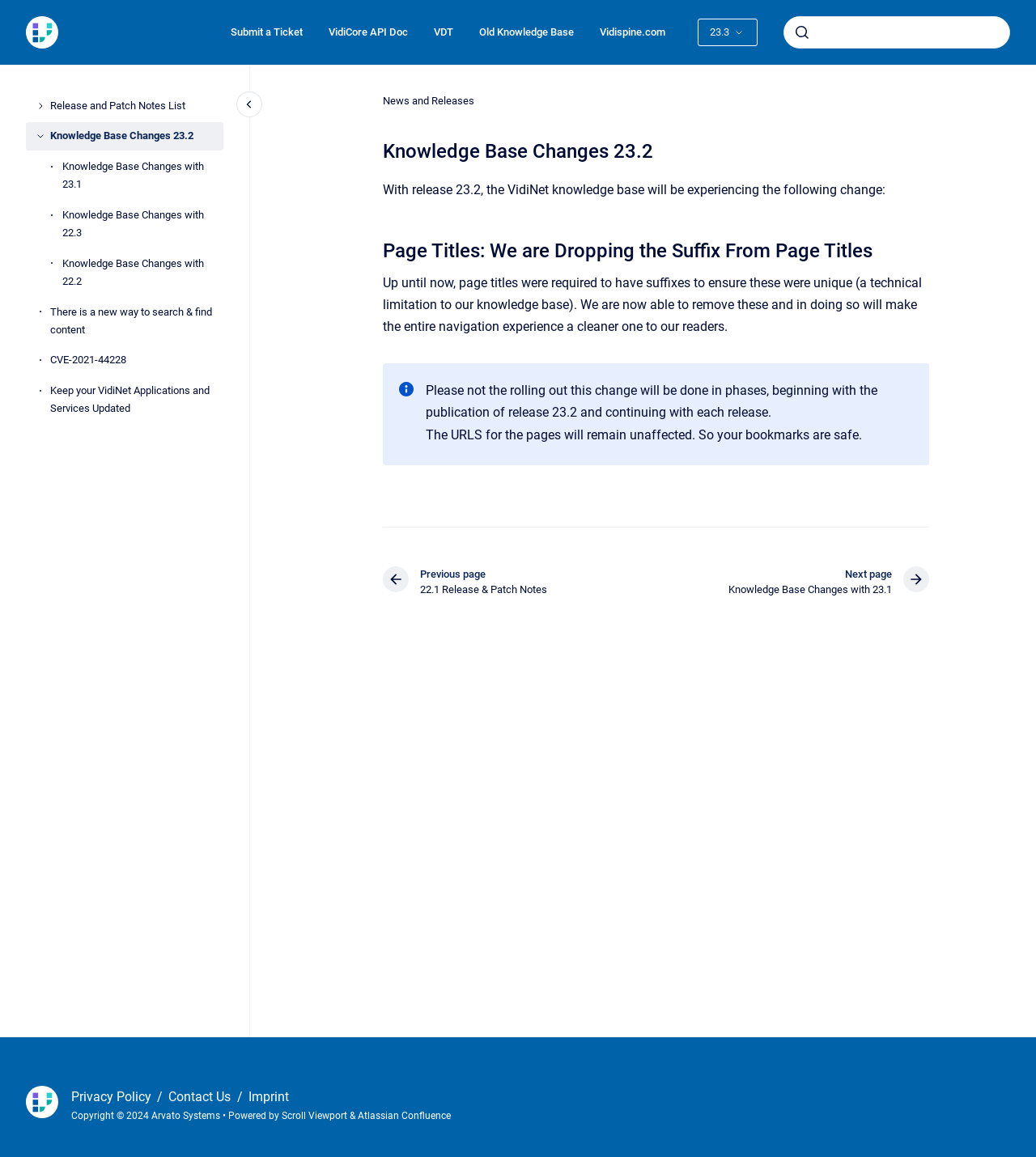Identify the main title of the webpage and generate its text content.

Knowledge Base Changes 23.2